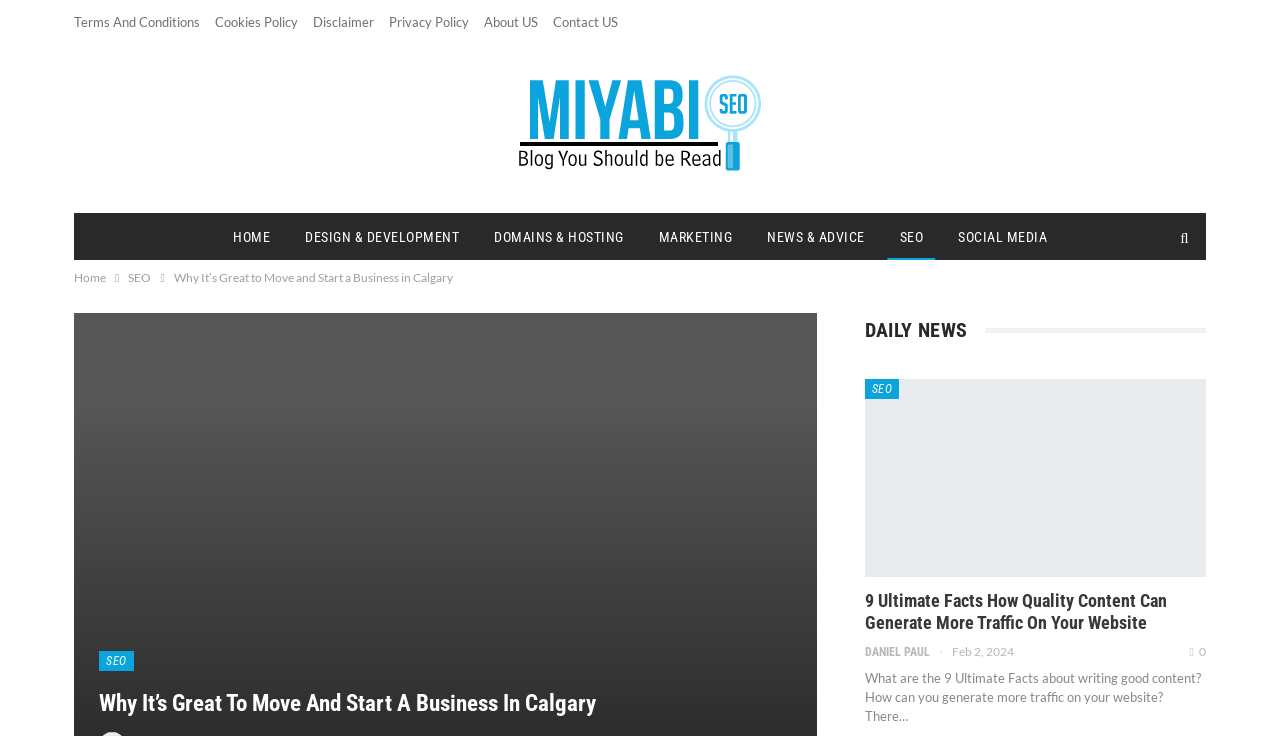What is the section above the footer section? Examine the screenshot and reply using just one word or a brief phrase.

Navigation